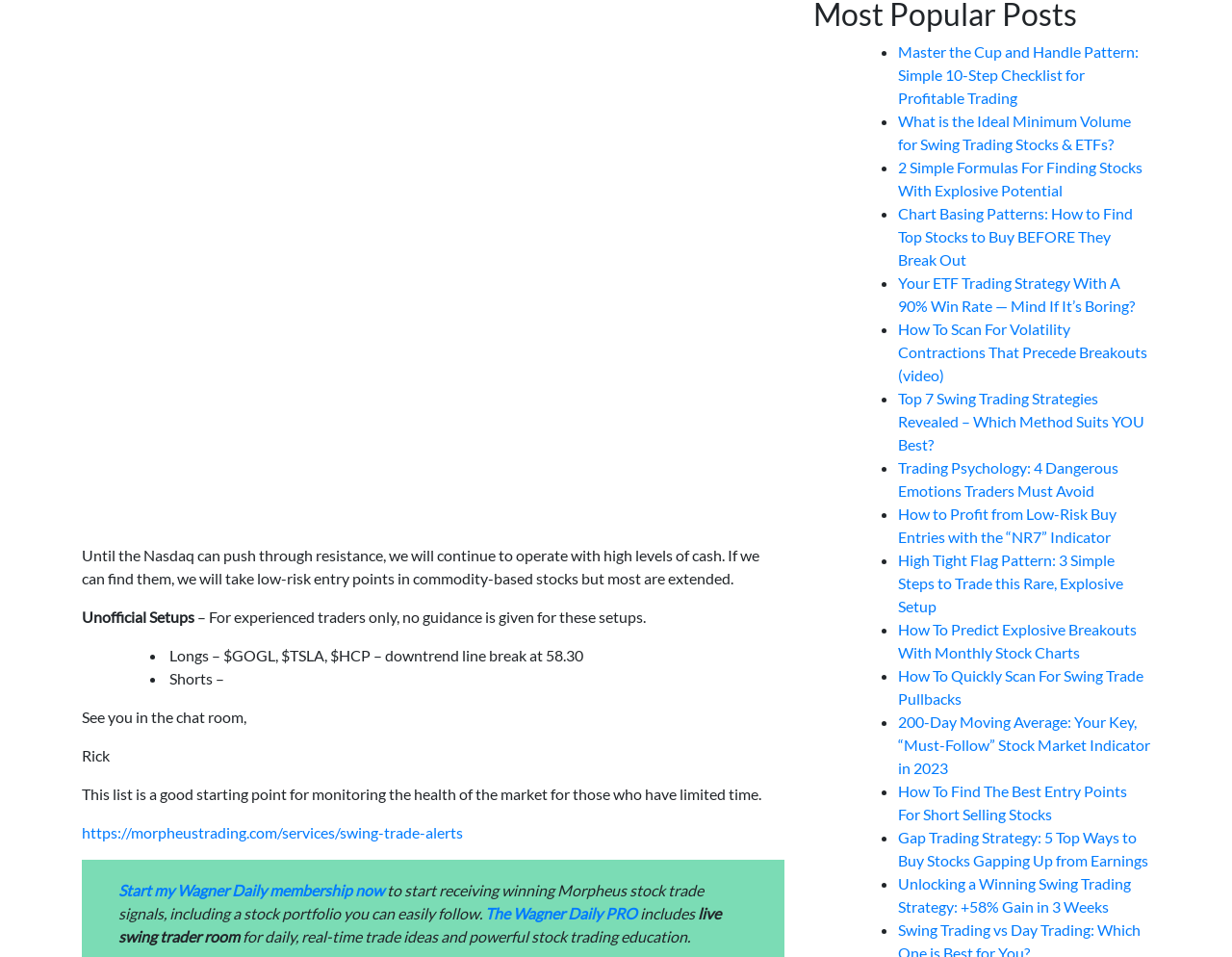Can you determine the bounding box coordinates of the area that needs to be clicked to fulfill the following instruction: "Explore the Wagner Daily PRO membership"?

[0.394, 0.945, 0.517, 0.964]